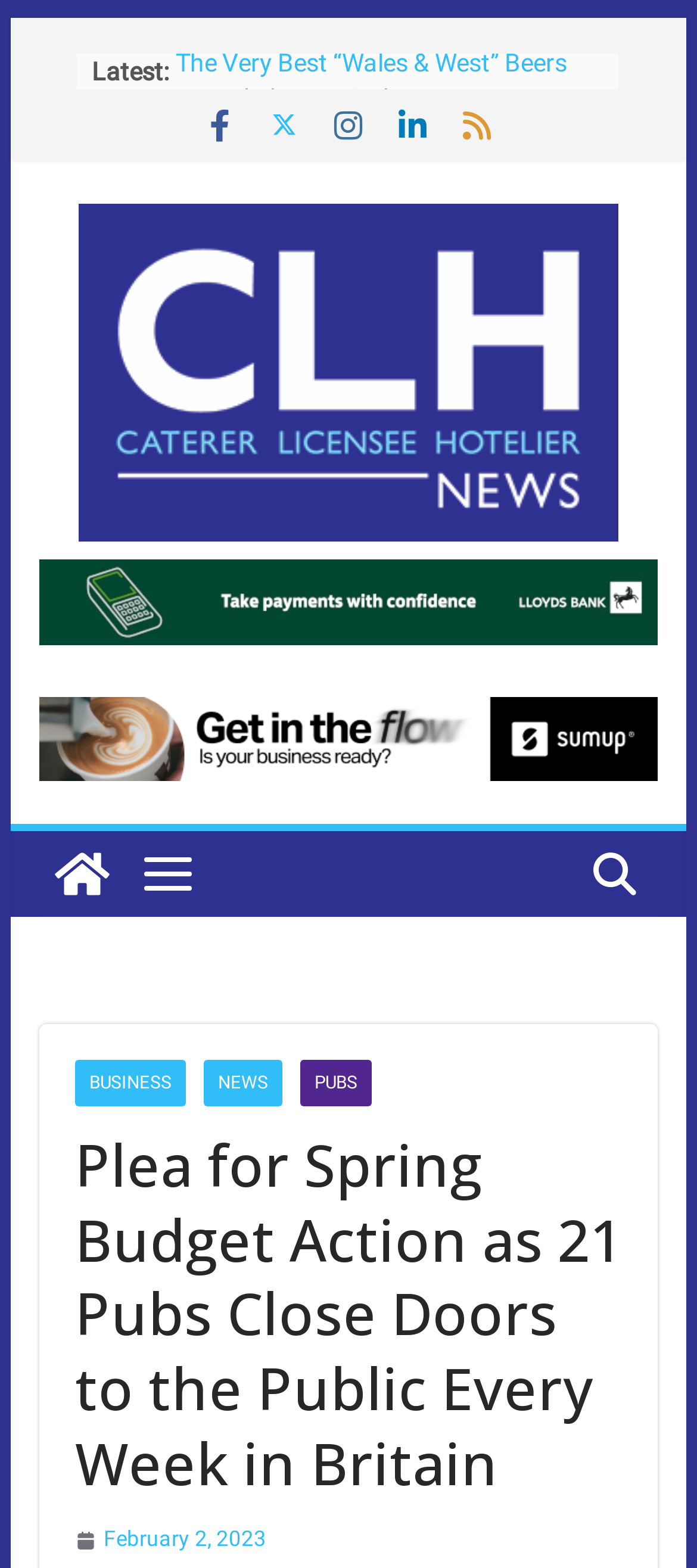Answer this question in one word or a short phrase: What is the category of the news article?

BUSINESS